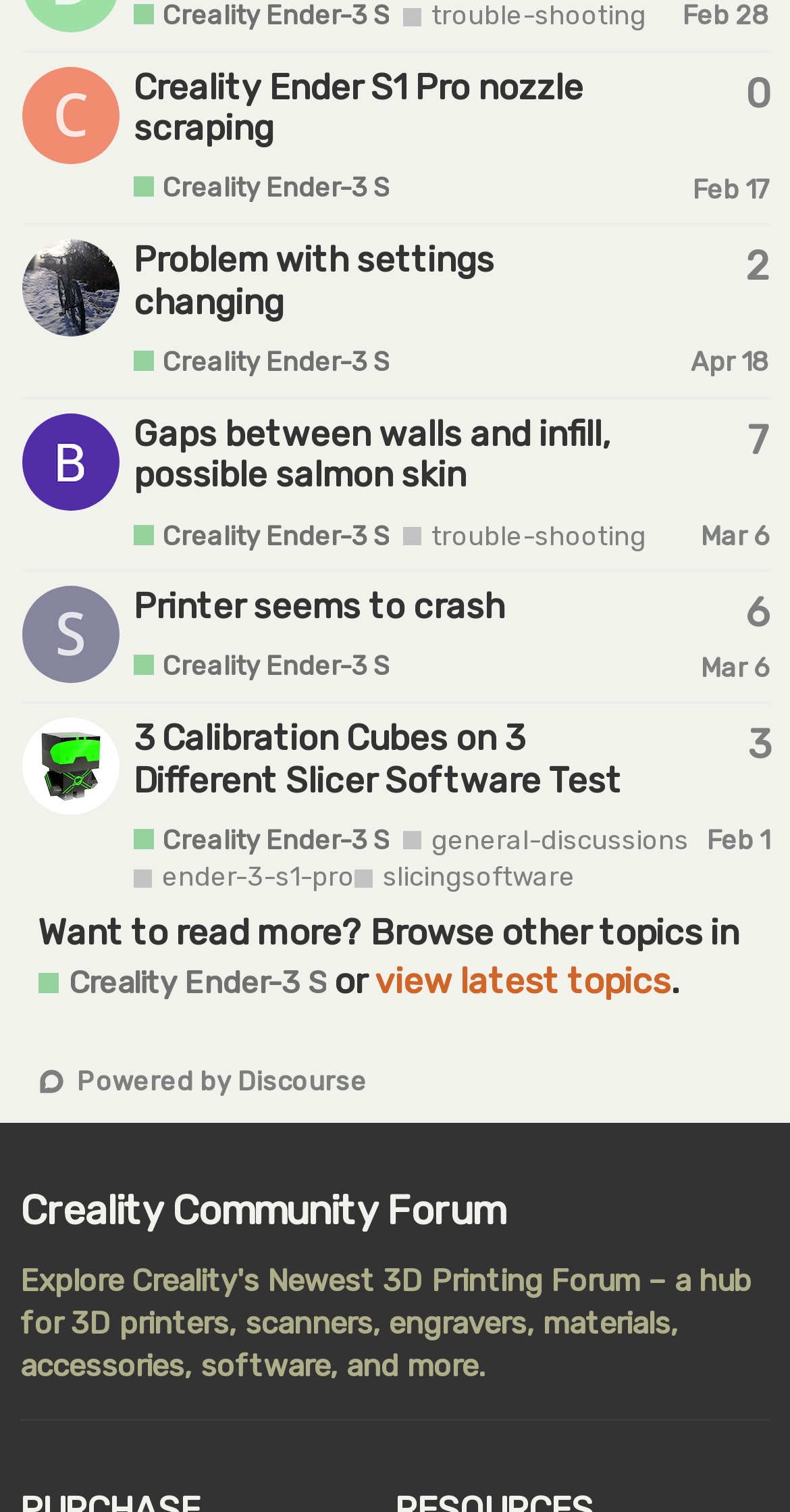Please identify the bounding box coordinates of the element that needs to be clicked to perform the following instruction: "View the profile of CataF".

[0.028, 0.062, 0.151, 0.087]